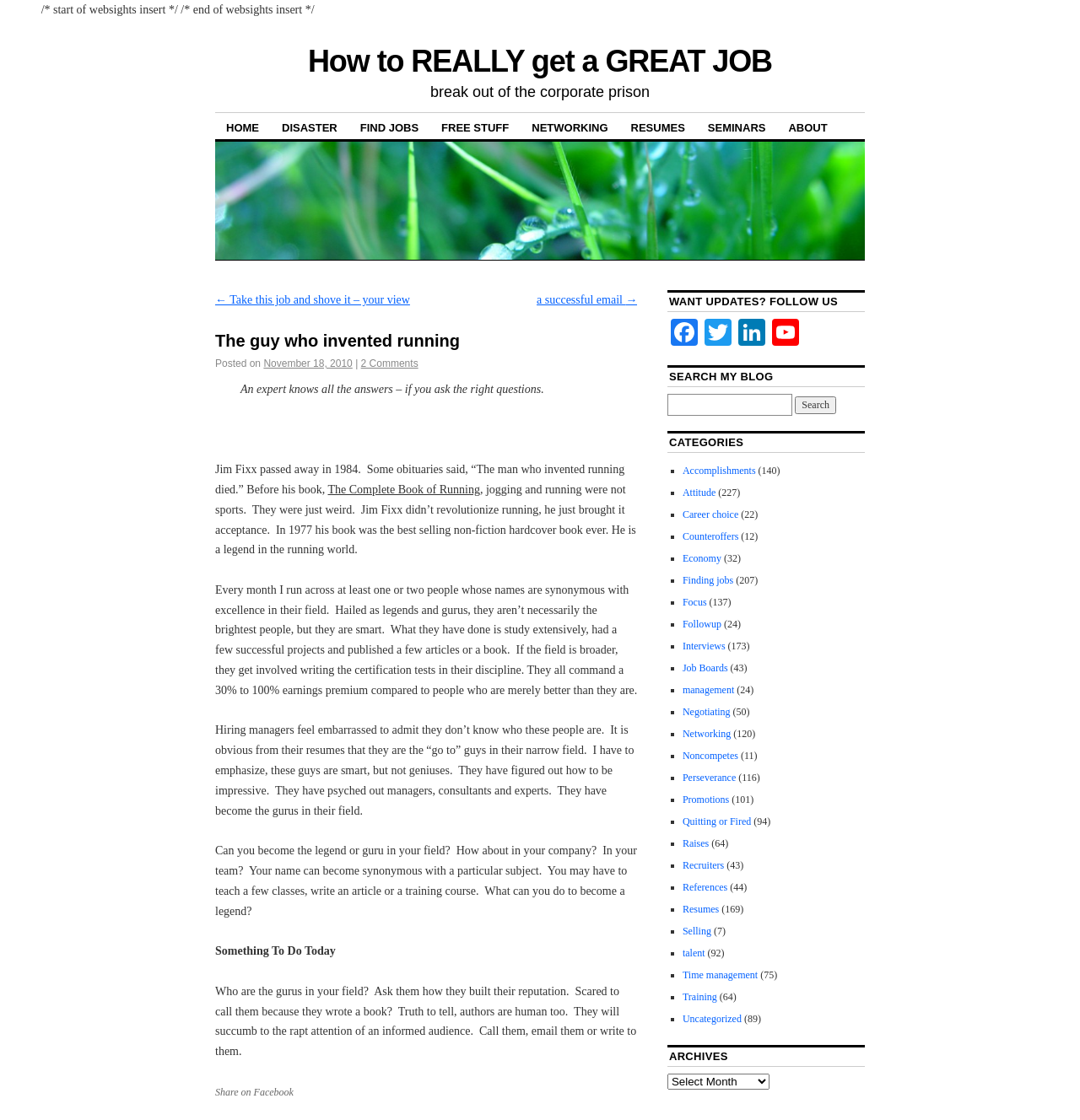Find the bounding box coordinates of the element to click in order to complete the given instruction: "Search for something."

[0.618, 0.352, 0.734, 0.372]